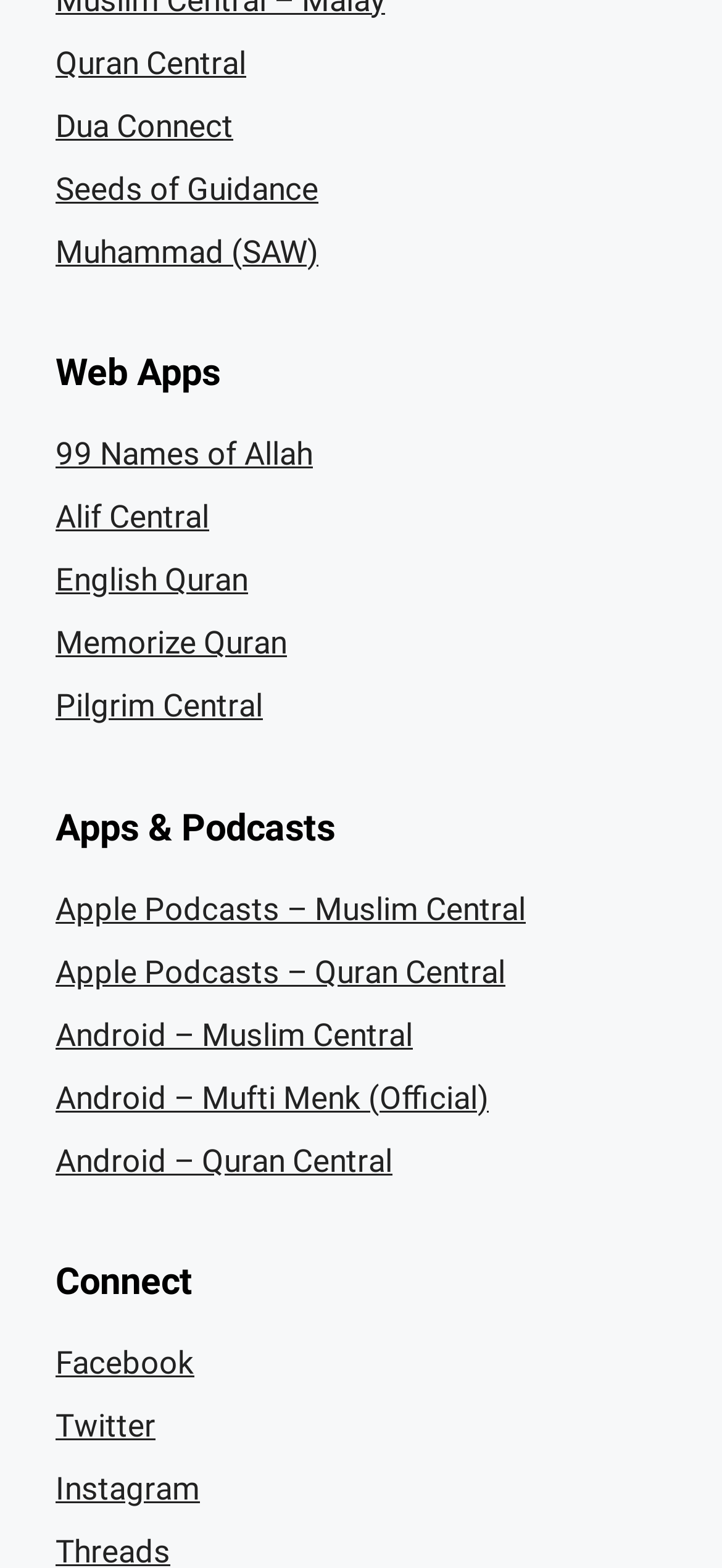Given the description of a UI element: "Facebook", identify the bounding box coordinates of the matching element in the webpage screenshot.

[0.077, 0.857, 0.269, 0.881]